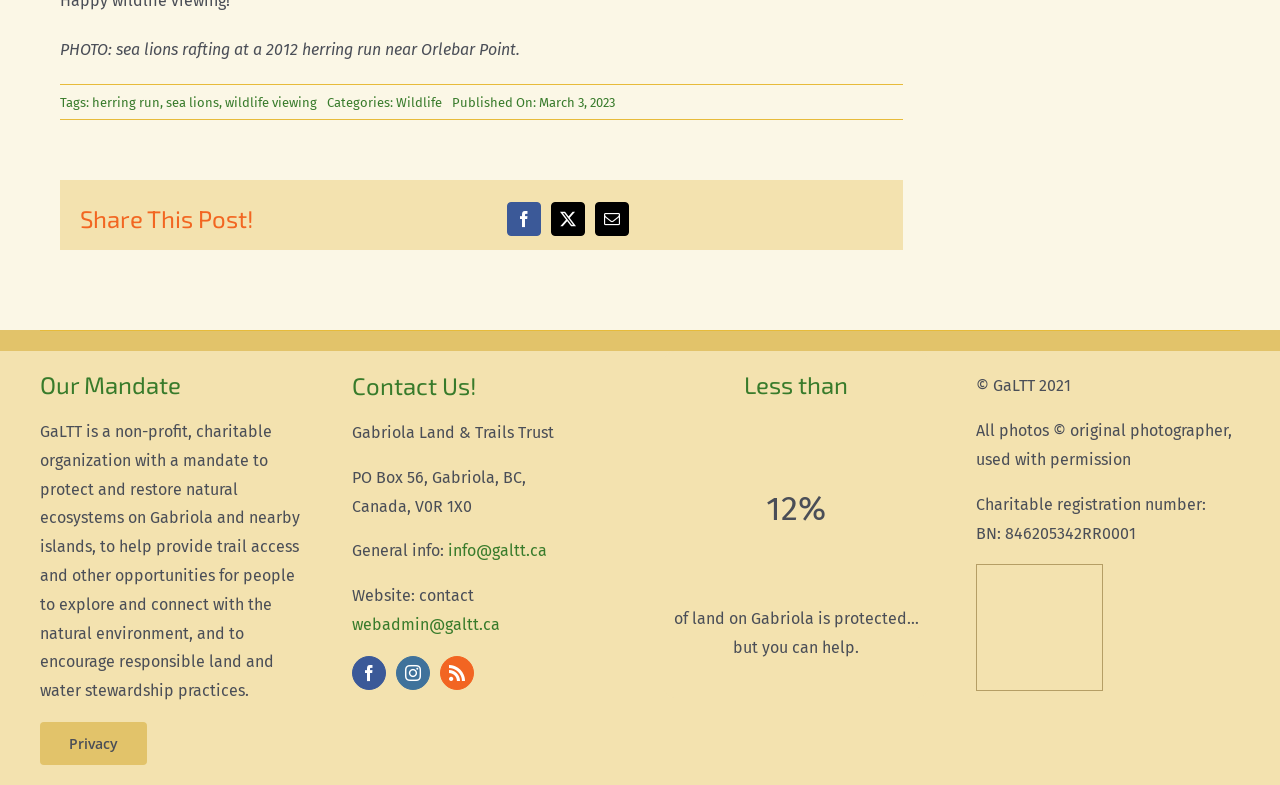Locate the bounding box coordinates of the element to click to perform the following action: 'View the 'Privacy' page'. The coordinates should be given as four float values between 0 and 1, in the form of [left, top, right, bottom].

[0.031, 0.92, 0.115, 0.975]